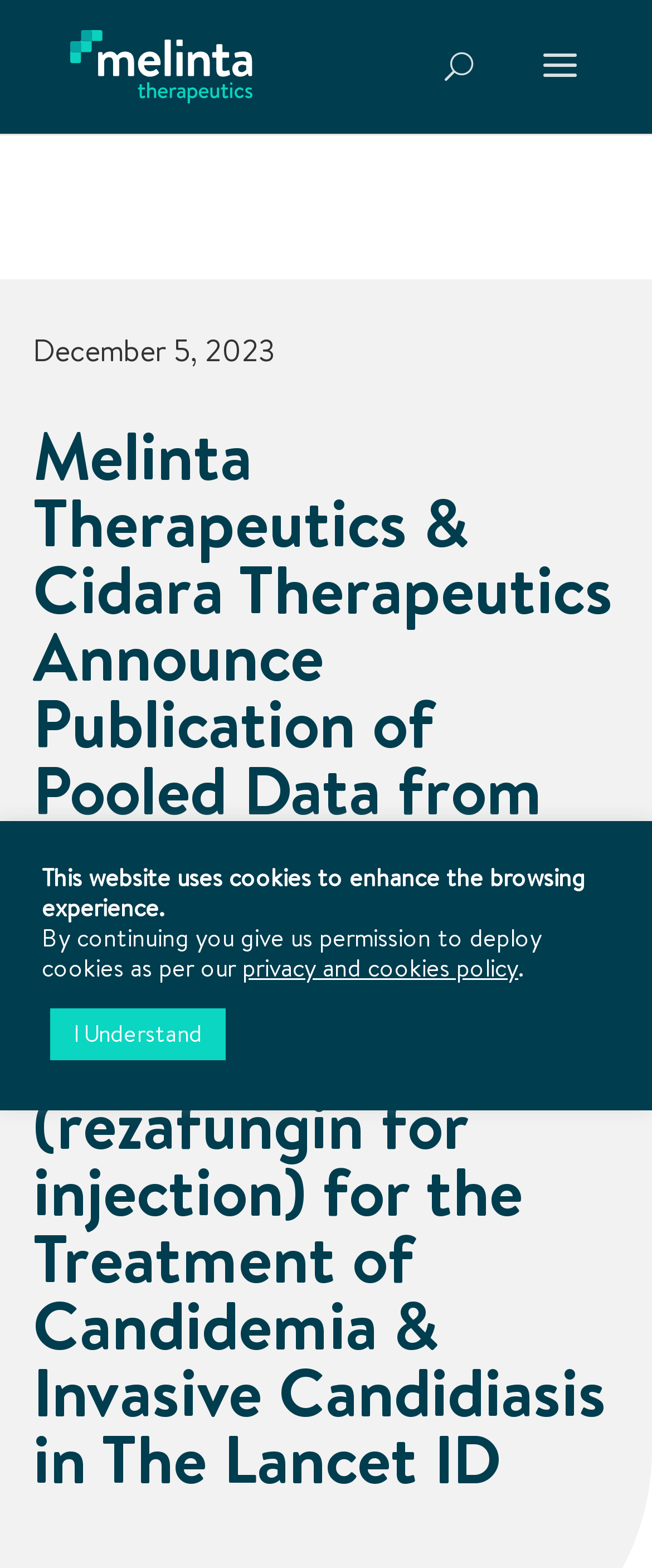Determine the main headline from the webpage and extract its text.

Melinta Therapeutics & Cidara Therapeutics Announce Publication of Pooled Data from Phase 3 Pivotal ReSTORE Trial & Phase 2 STRIVE Trial of REZZAYO® (rezafungin for injection) for the Treatment of Candidemia & Invasive Candidiasis in The Lancet ID